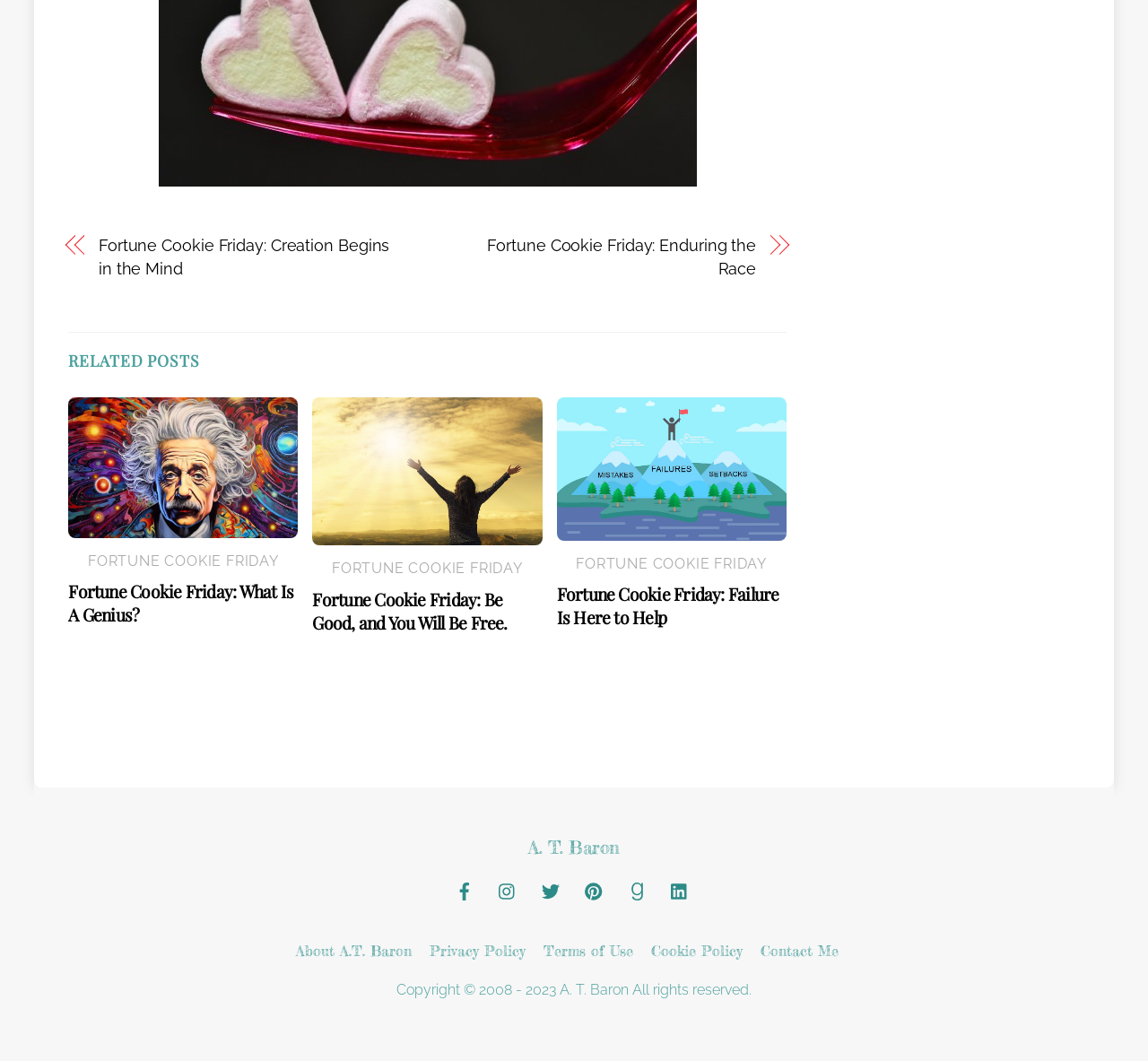Kindly determine the bounding box coordinates of the area that needs to be clicked to fulfill this instruction: "Learn how your comment data is processed".

None